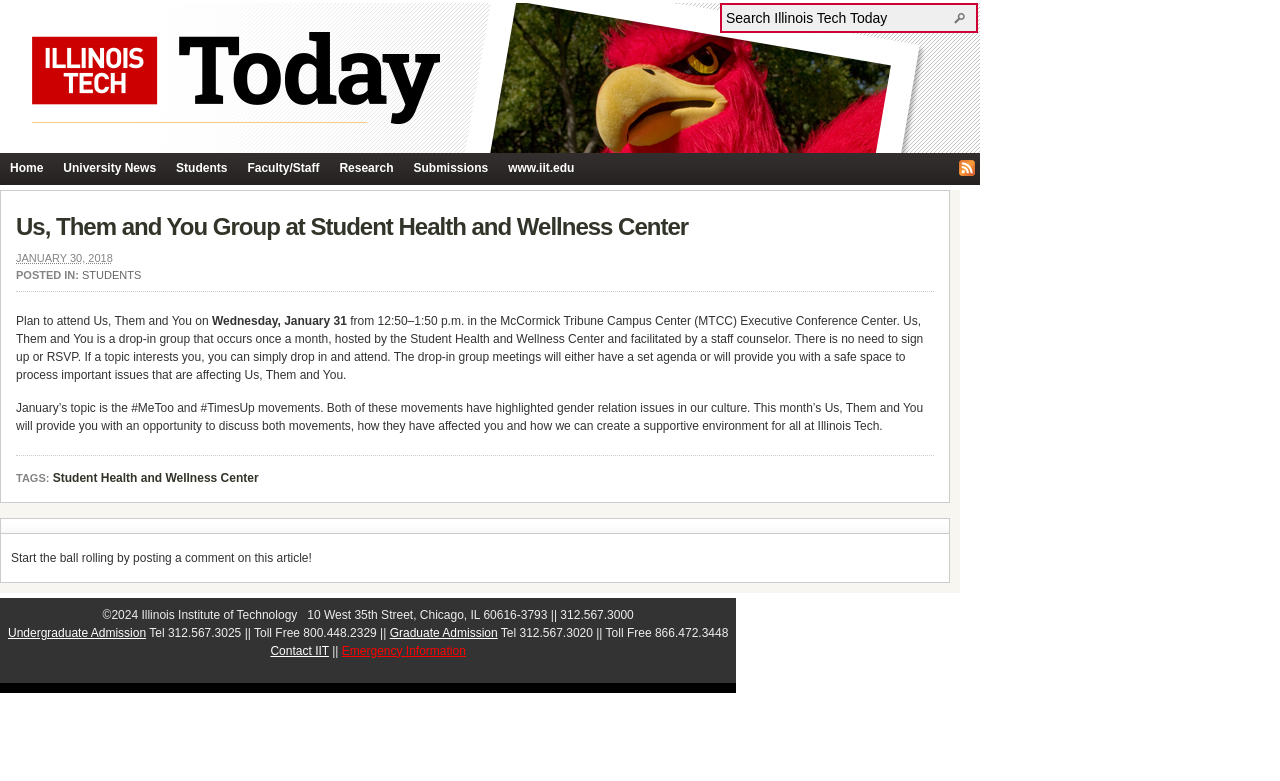Please specify the bounding box coordinates of the area that should be clicked to accomplish the following instruction: "Click on University News". The coordinates should consist of four float numbers between 0 and 1, i.e., [left, top, right, bottom].

[0.042, 0.196, 0.13, 0.236]